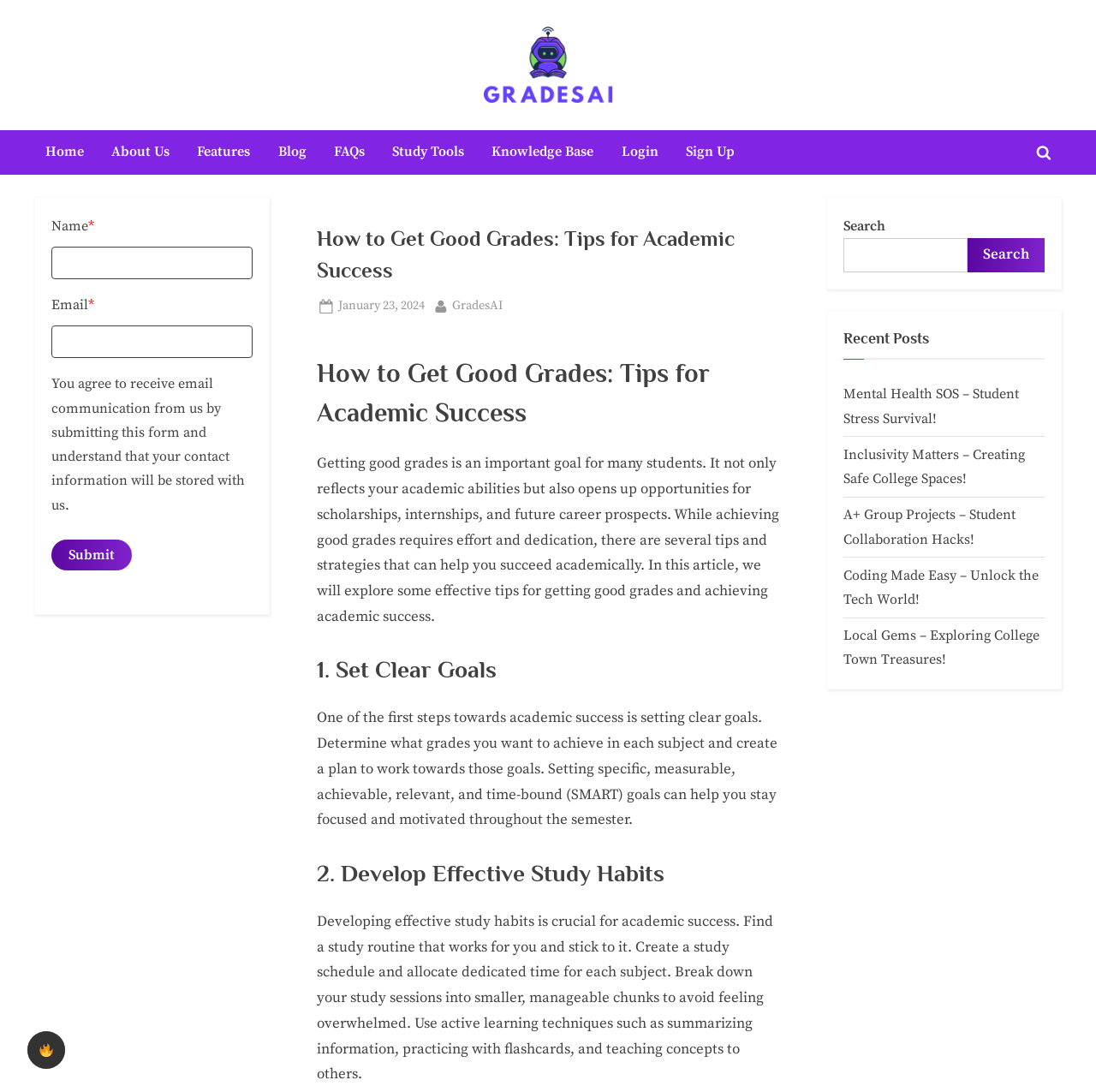Identify the primary heading of the webpage and provide its text.

How to Get Good Grades: Tips for Academic Success